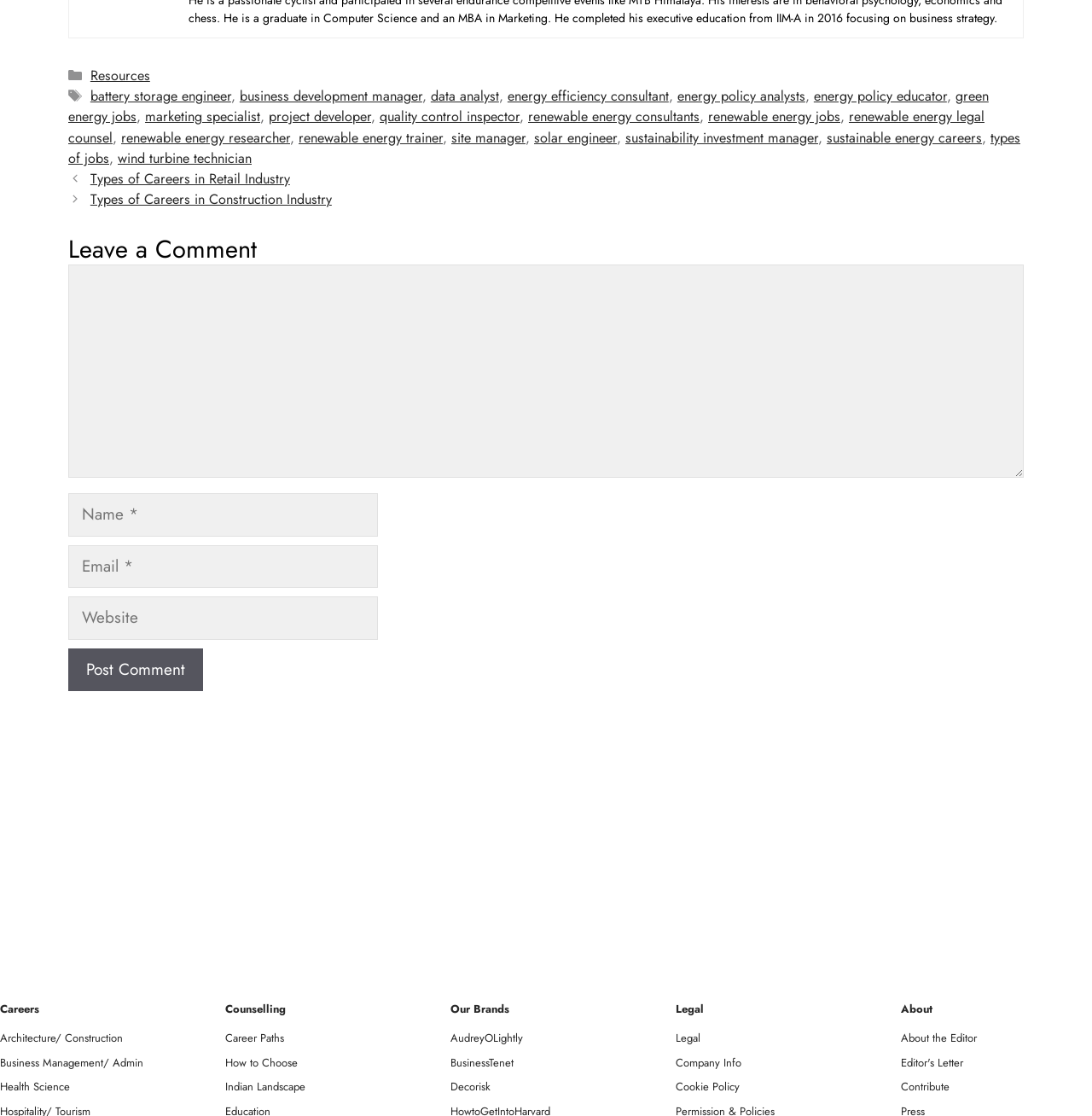Predict the bounding box coordinates for the UI element described as: "parent_node: Comment name="author" placeholder="Name *"". The coordinates should be four float numbers between 0 and 1, presented as [left, top, right, bottom].

[0.062, 0.442, 0.346, 0.481]